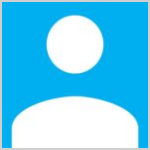What is the purpose of the image?
Based on the image, give a concise answer in the form of a single word or short phrase.

Placeholder